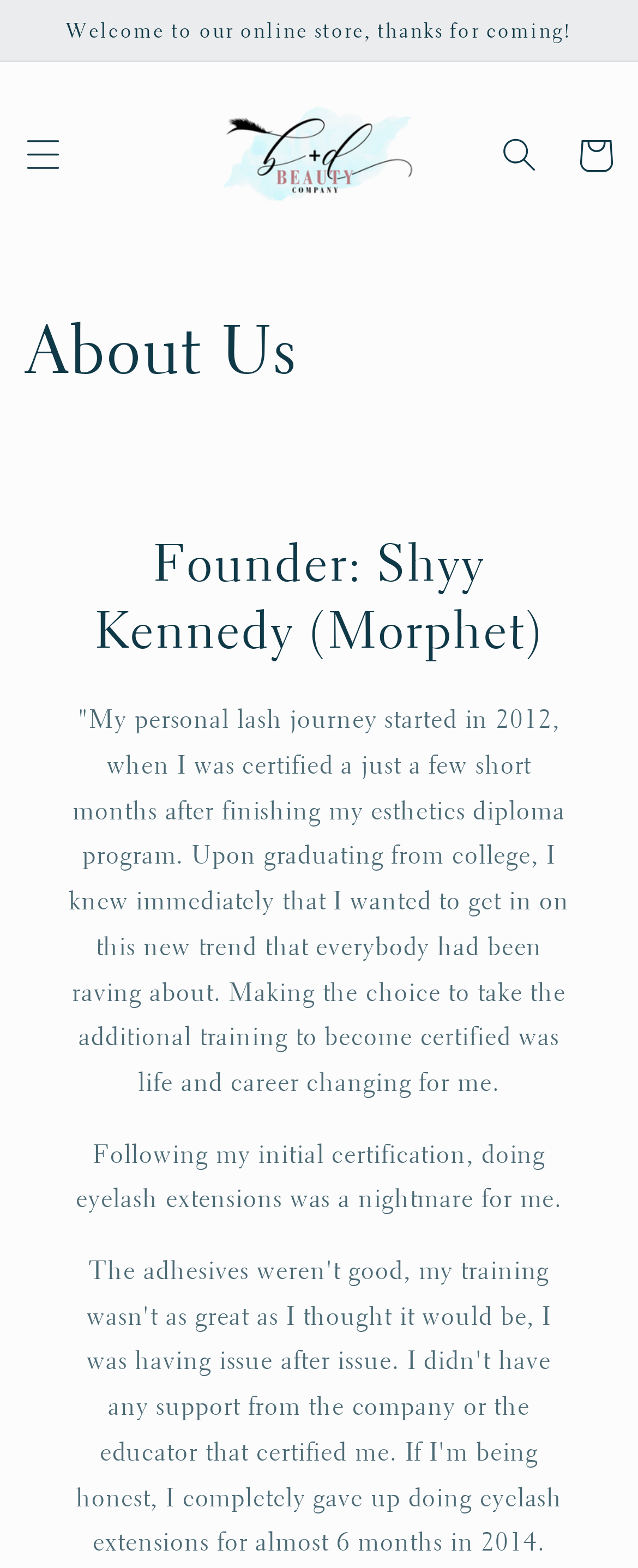Determine the bounding box coordinates of the UI element described by: "aria-label="Menu"".

[0.008, 0.075, 0.127, 0.123]